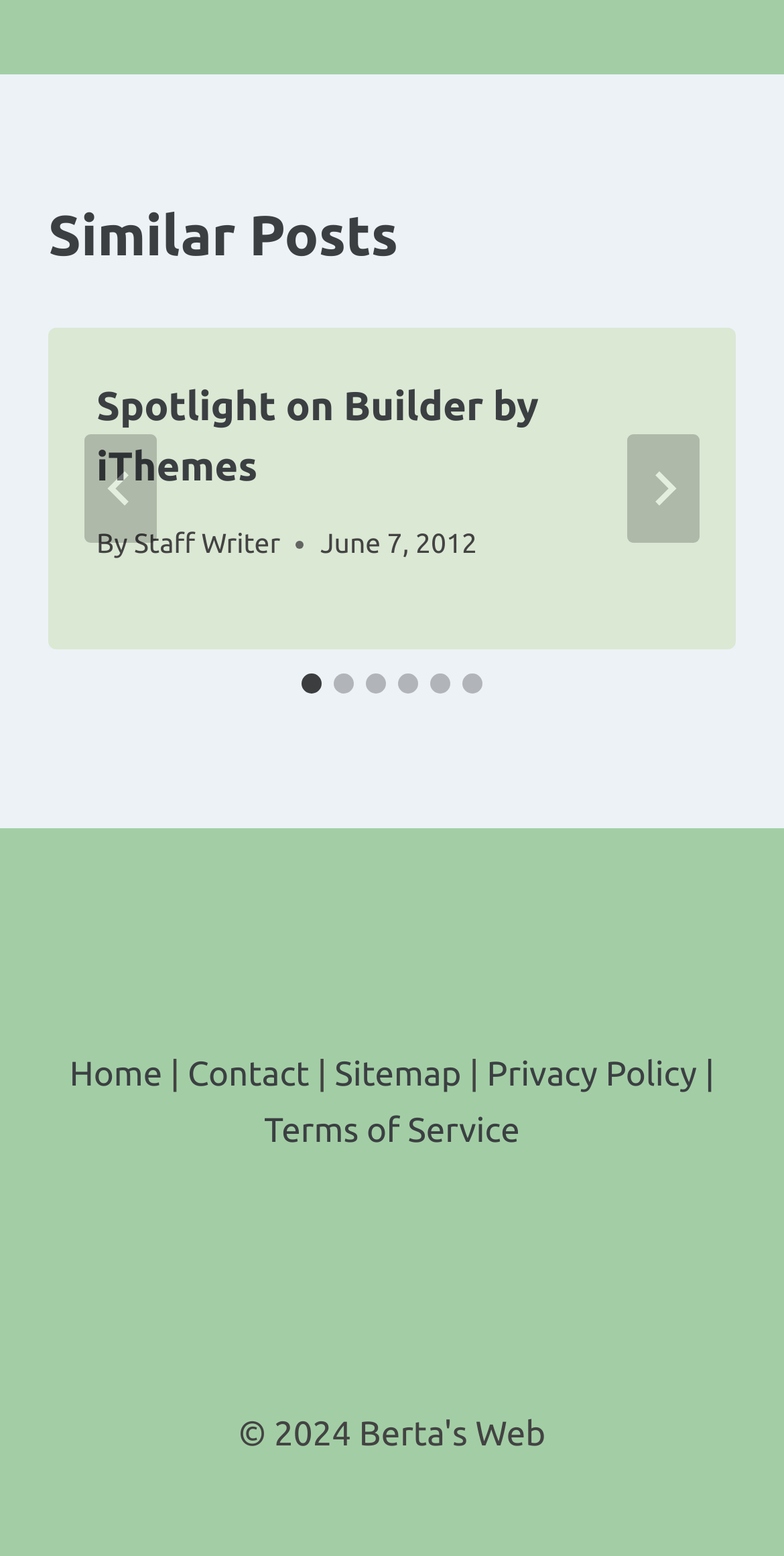Please identify the bounding box coordinates of the region to click in order to complete the task: "Read the article 'Spotlight on Builder by iThemes'". The coordinates must be four float numbers between 0 and 1, specified as [left, top, right, bottom].

[0.123, 0.241, 0.877, 0.364]